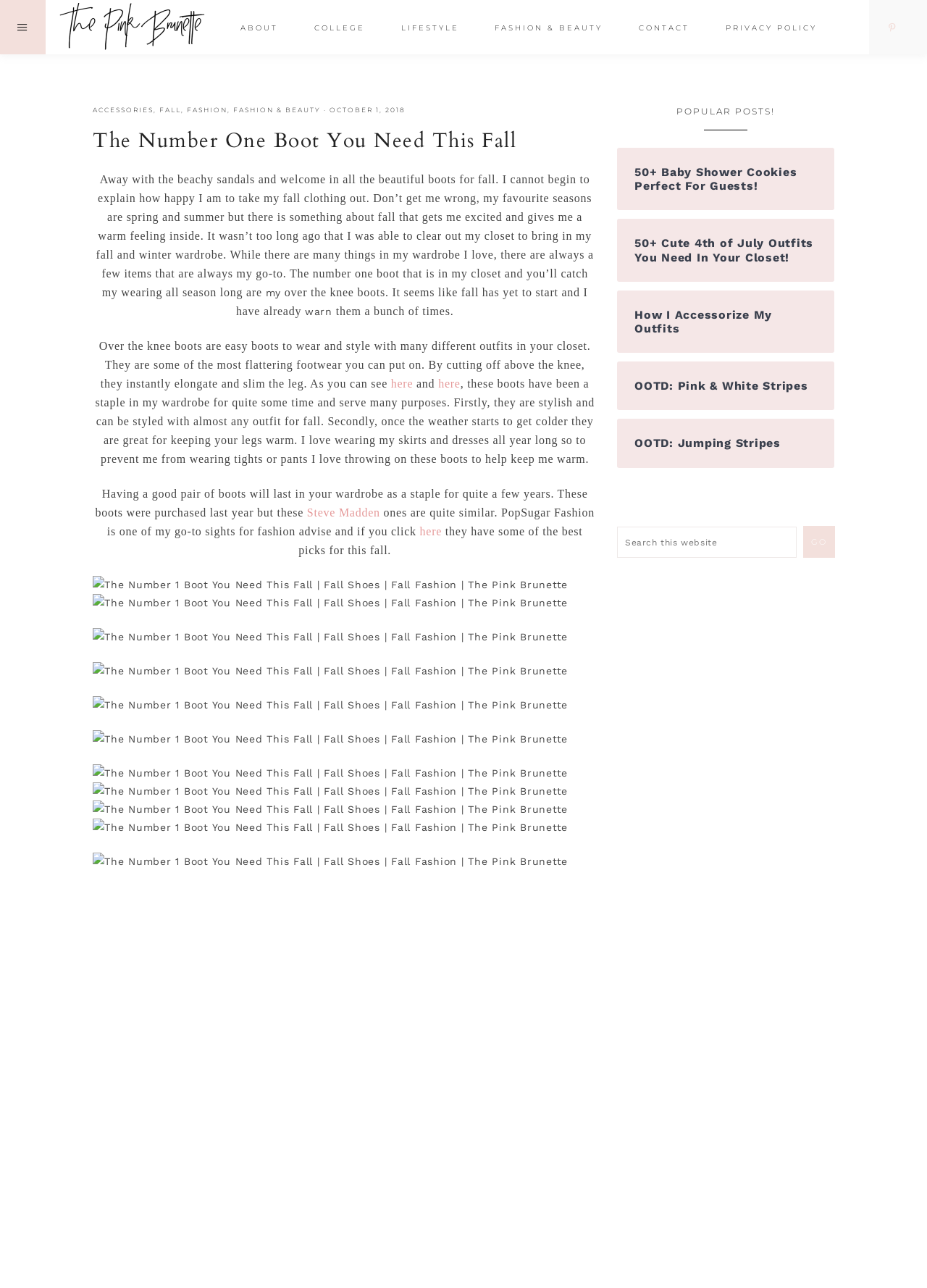Please identify the bounding box coordinates of the area that needs to be clicked to follow this instruction: "Click on the 'CONTACT' link".

[0.672, 0.004, 0.761, 0.042]